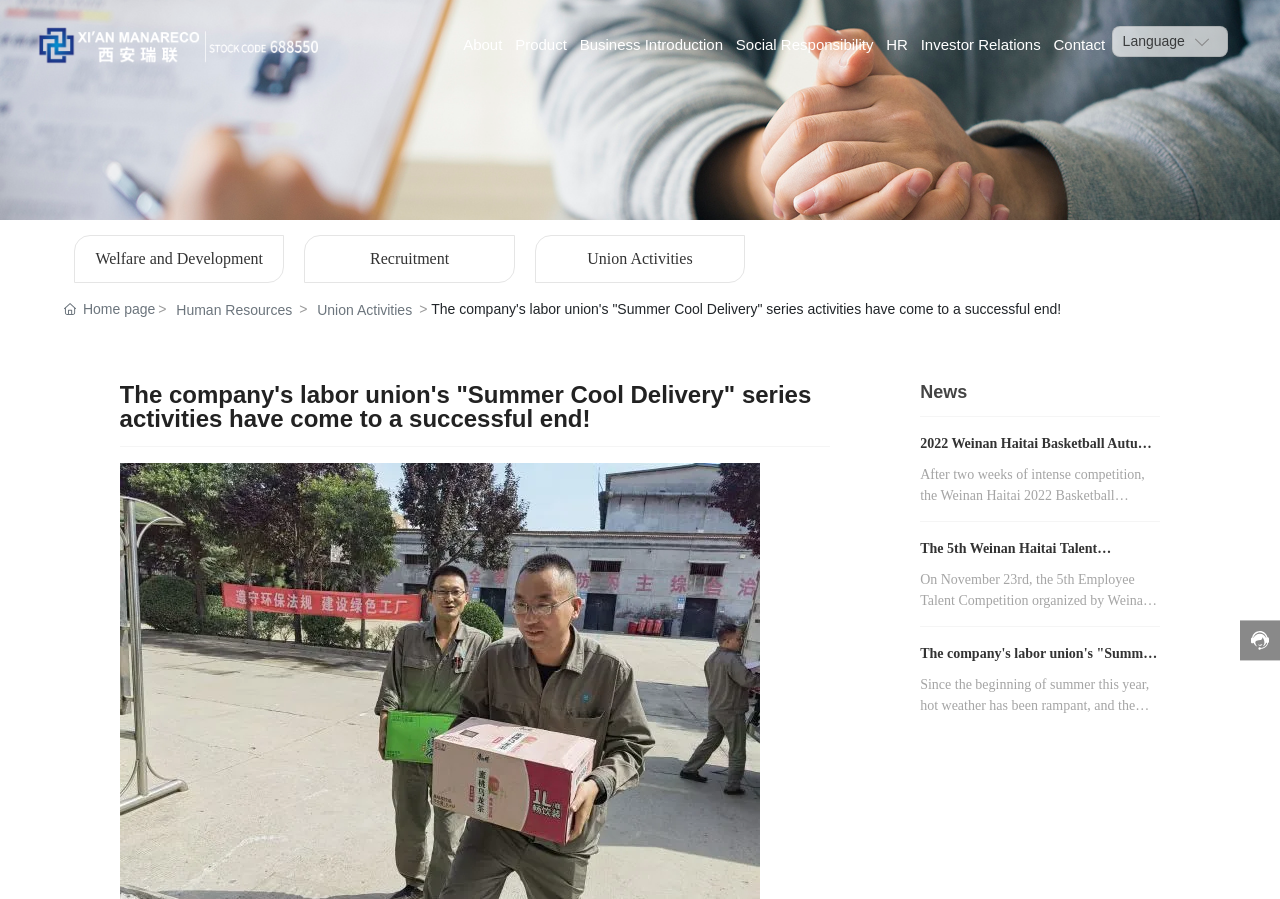Bounding box coordinates are given in the format (top-left x, top-left y, bottom-right x, bottom-right y). All values should be floating point numbers between 0 and 1. Provide the bounding box coordinate for the UI element described as: Welfare and Development

[0.075, 0.278, 0.205, 0.297]